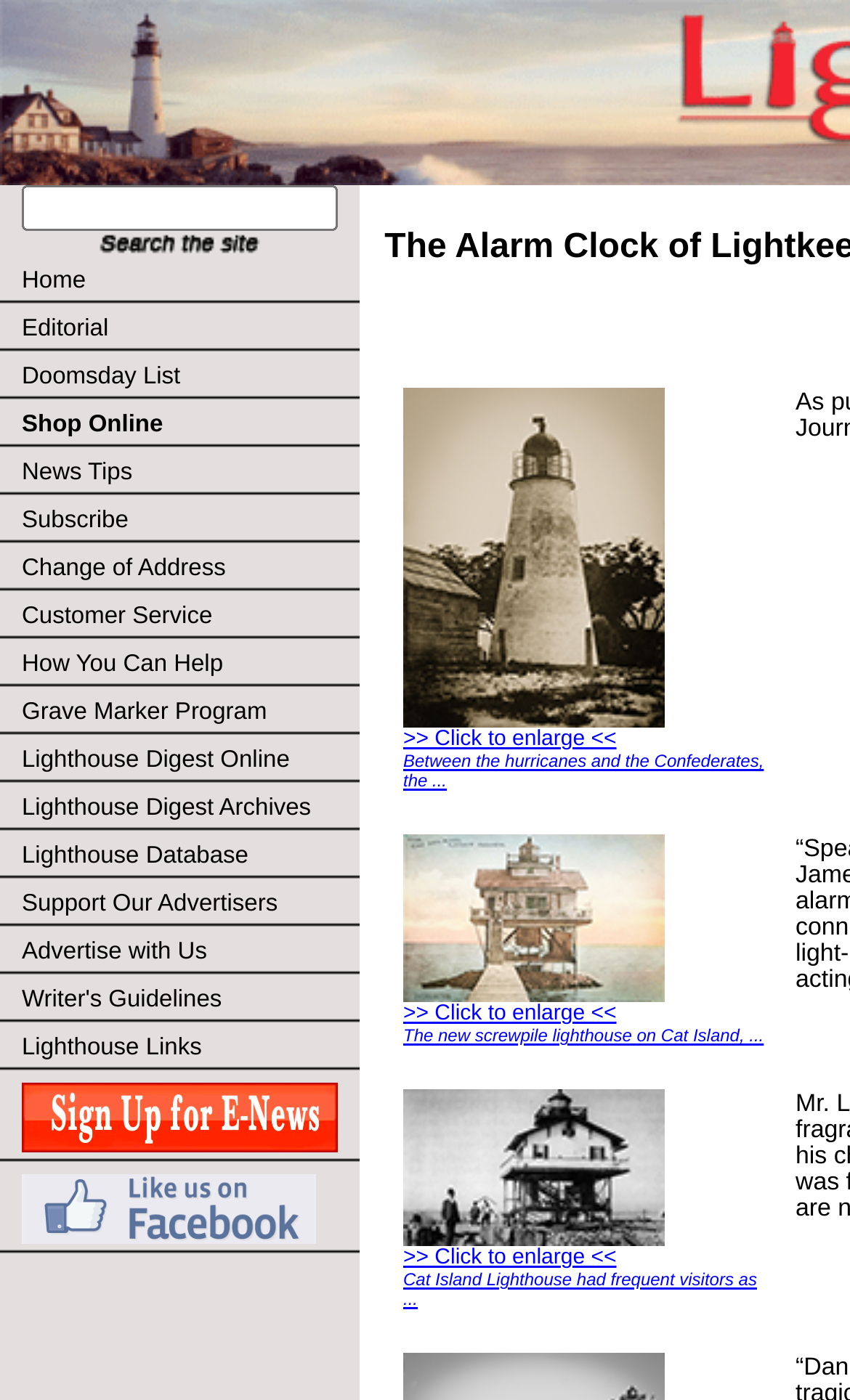How many links are in the top navigation bar?
Based on the screenshot, respond with a single word or phrase.

17